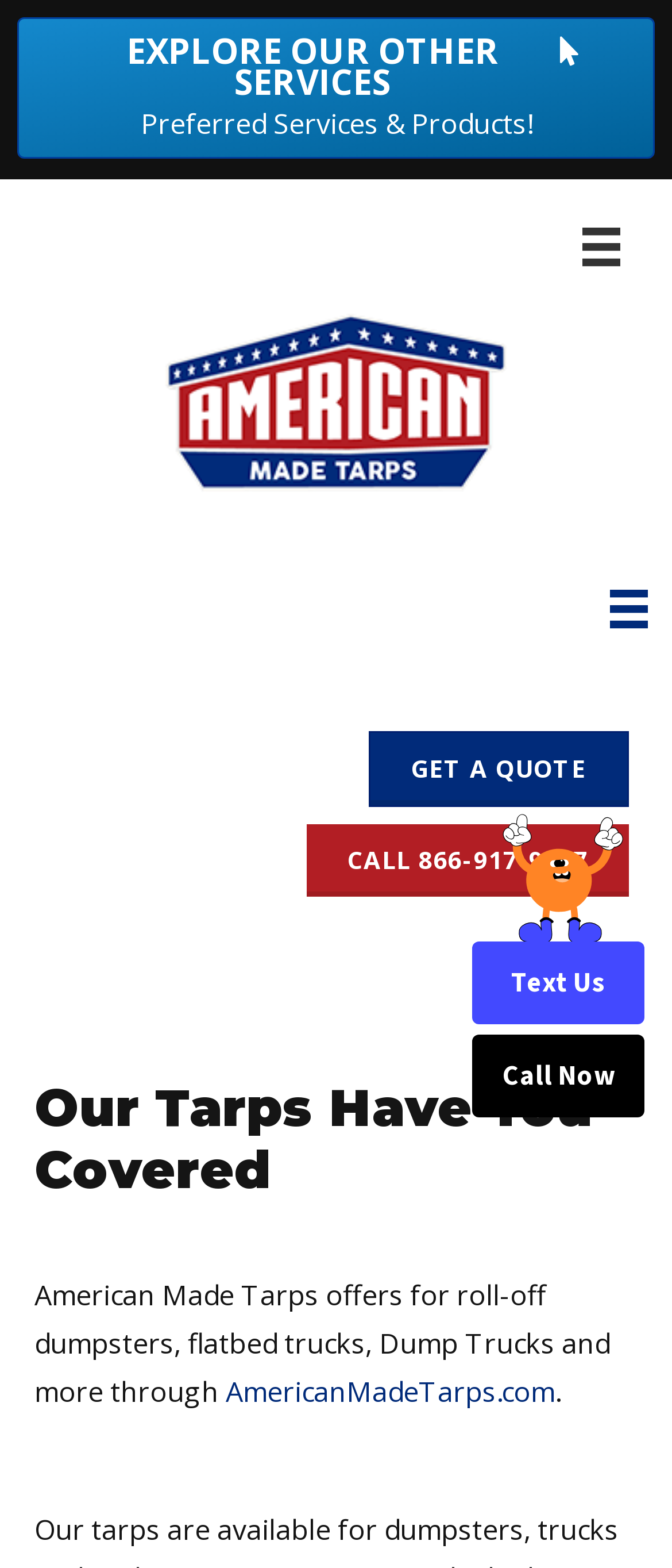Provide the bounding box coordinates of the HTML element this sentence describes: "Call 866-917-9017". The bounding box coordinates consist of four float numbers between 0 and 1, i.e., [left, top, right, bottom].

[0.455, 0.525, 0.936, 0.571]